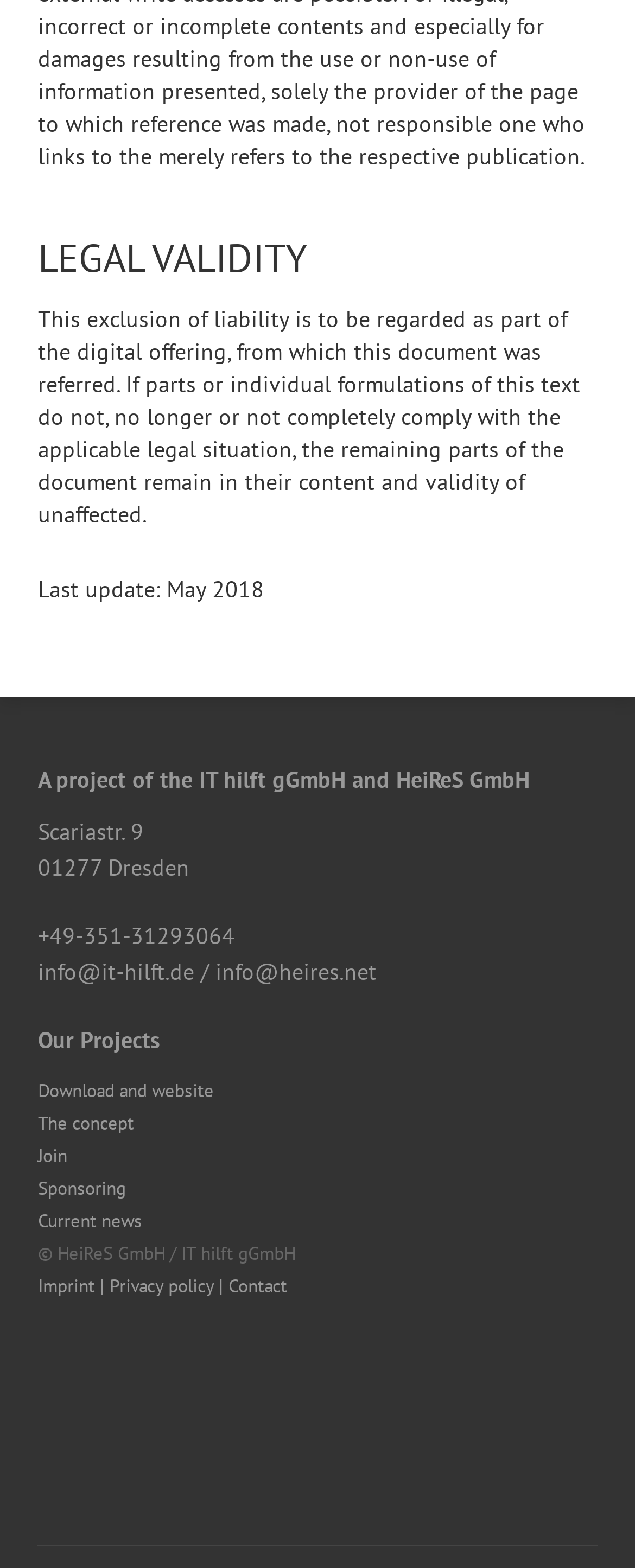For the element described, predict the bounding box coordinates as (top-left x, top-left y, bottom-right x, bottom-right y). All values should be between 0 and 1. Element description: Current news

[0.06, 0.771, 0.224, 0.786]